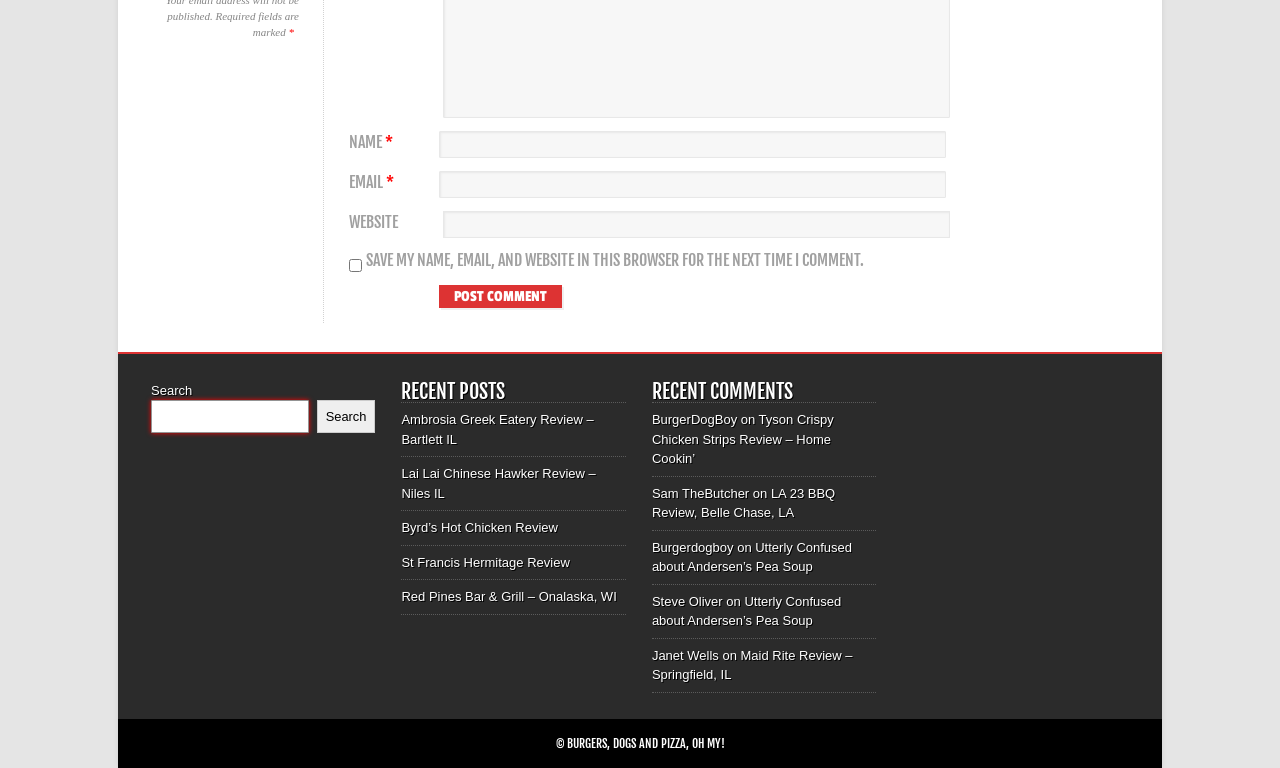Locate the bounding box coordinates of the clickable region to complete the following instruction: "Check recent comments."

[0.509, 0.534, 0.685, 0.611]